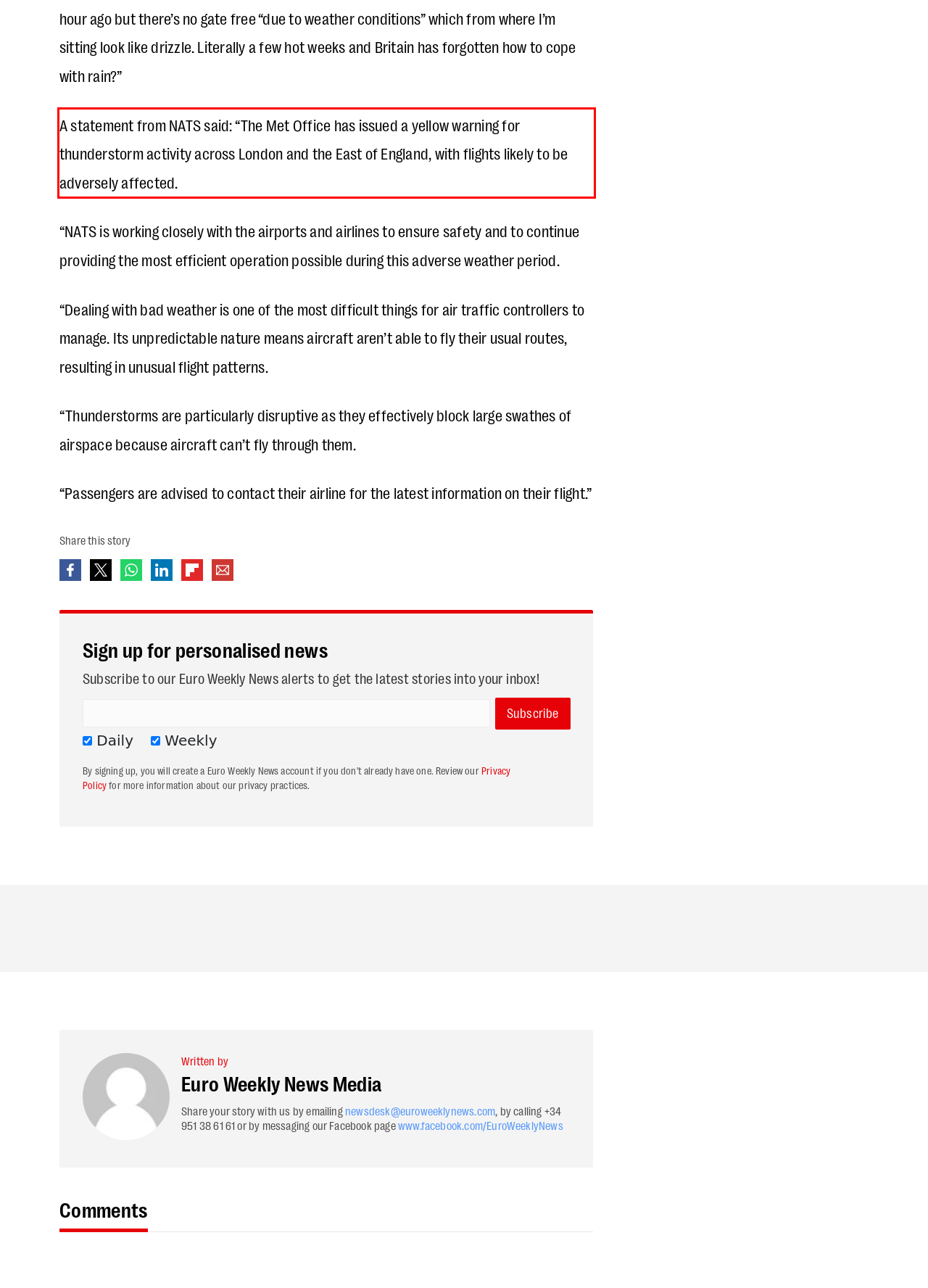Within the screenshot of a webpage, identify the red bounding box and perform OCR to capture the text content it contains.

A statement from NATS said: “The Met Office has issued a yellow warning for thunderstorm activity across London and the East of England, with flights likely to be adversely affected.